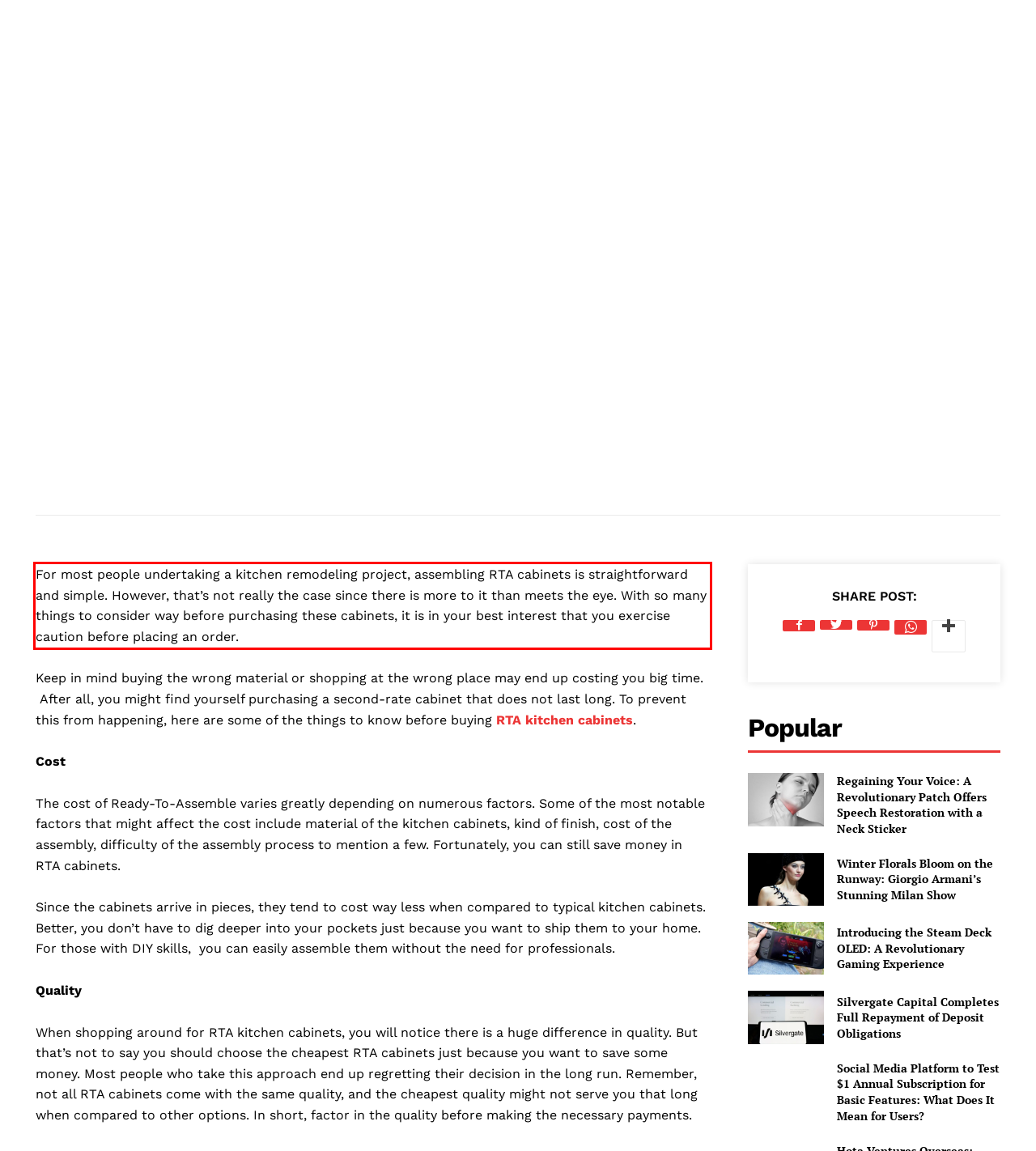With the given screenshot of a webpage, locate the red rectangle bounding box and extract the text content using OCR.

For most people undertaking a kitchen remodeling project, assembling RTA cabinets is straightforward and simple. However, that’s not really the case since there is more to it than meets the eye. With so many things to consider way before purchasing these cabinets, it is in your best interest that you exercise caution before placing an order.